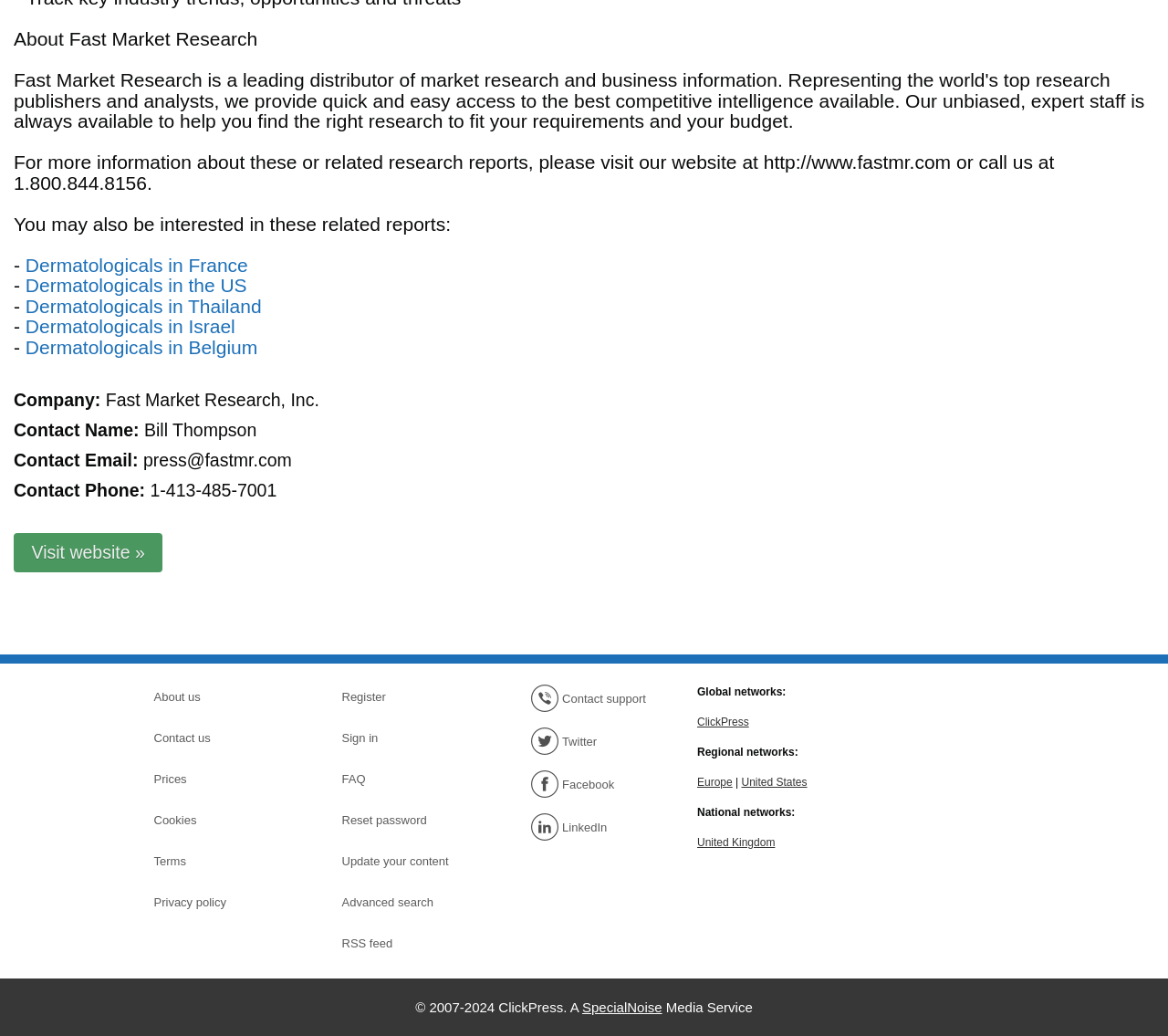Locate the bounding box coordinates of the element that should be clicked to fulfill the instruction: "search for something".

None